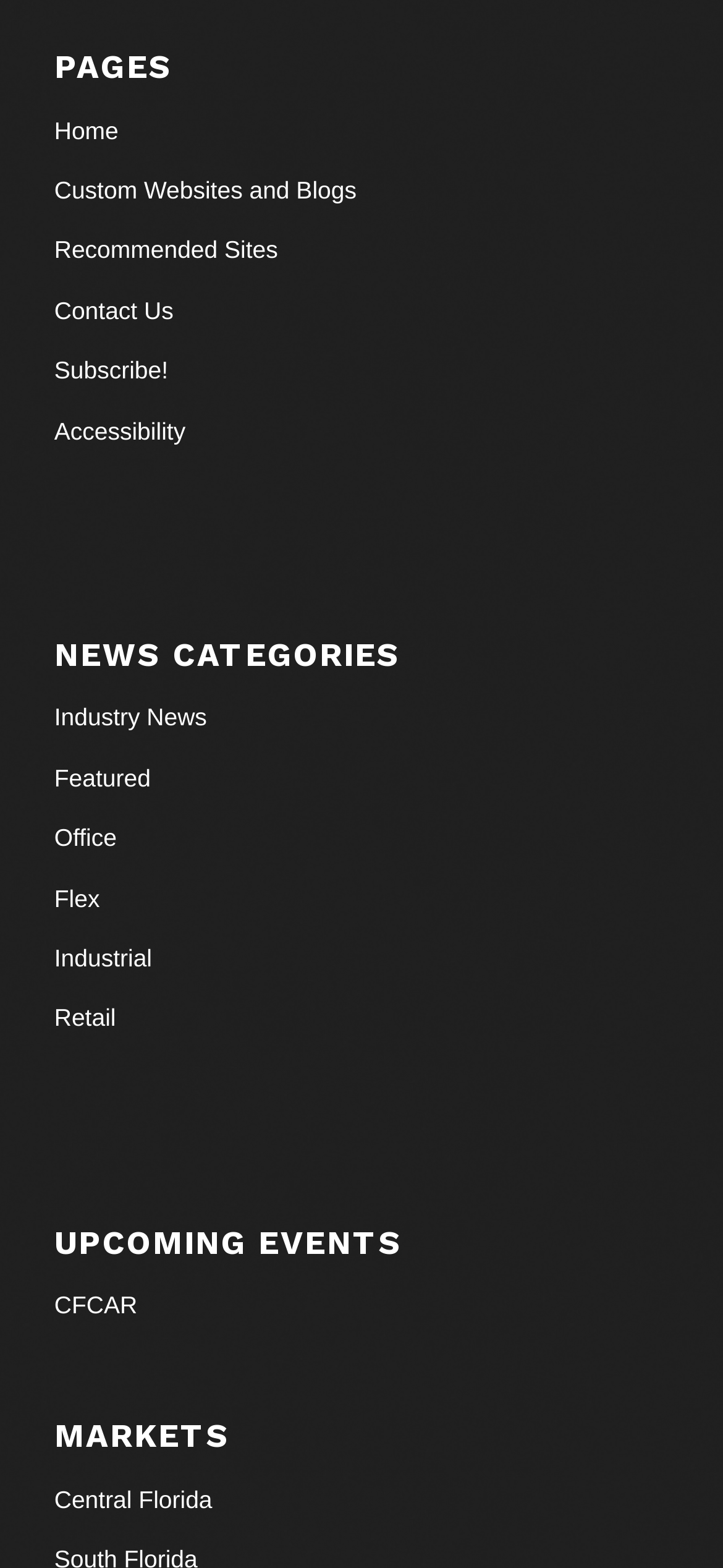Point out the bounding box coordinates of the section to click in order to follow this instruction: "Learn about New Style Stainless Steel Led Front Lit & Halo Lit Channel Letter Sign".

None